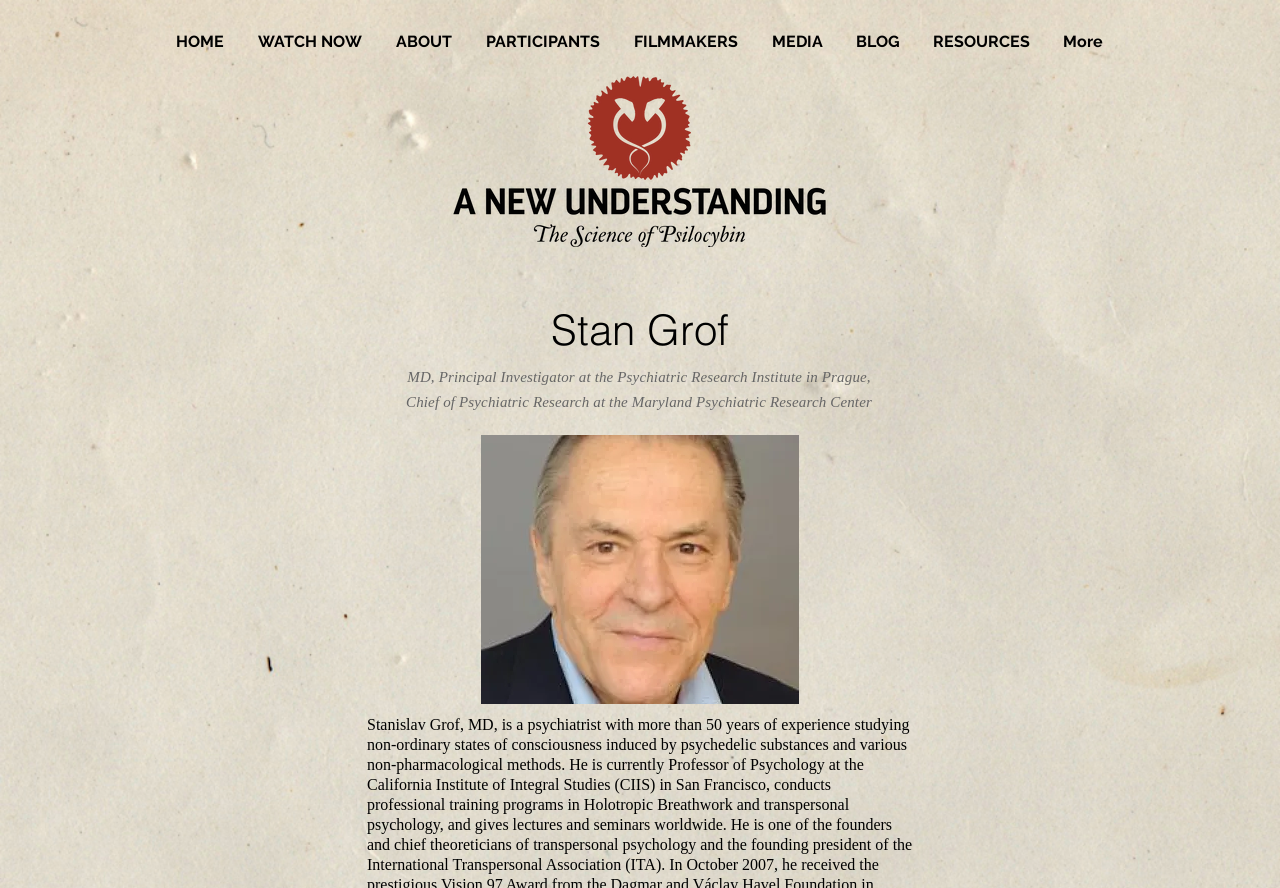Pinpoint the bounding box coordinates of the clickable element to carry out the following instruction: "Click on HOME."

[0.124, 0.032, 0.188, 0.063]